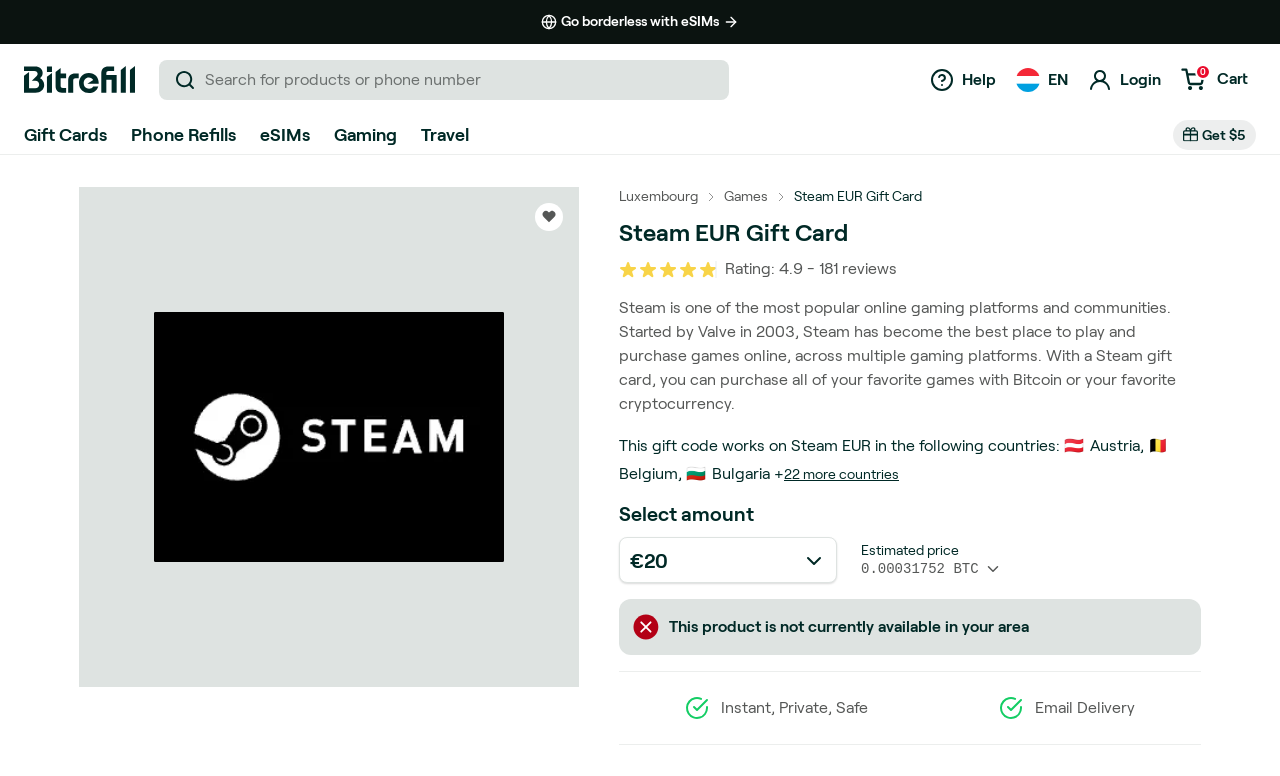Find the bounding box coordinates of the element's region that should be clicked in order to follow the given instruction: "Select amount €20". The coordinates should consist of four float numbers between 0 and 1, i.e., [left, top, right, bottom].

[0.491, 0.693, 0.647, 0.752]